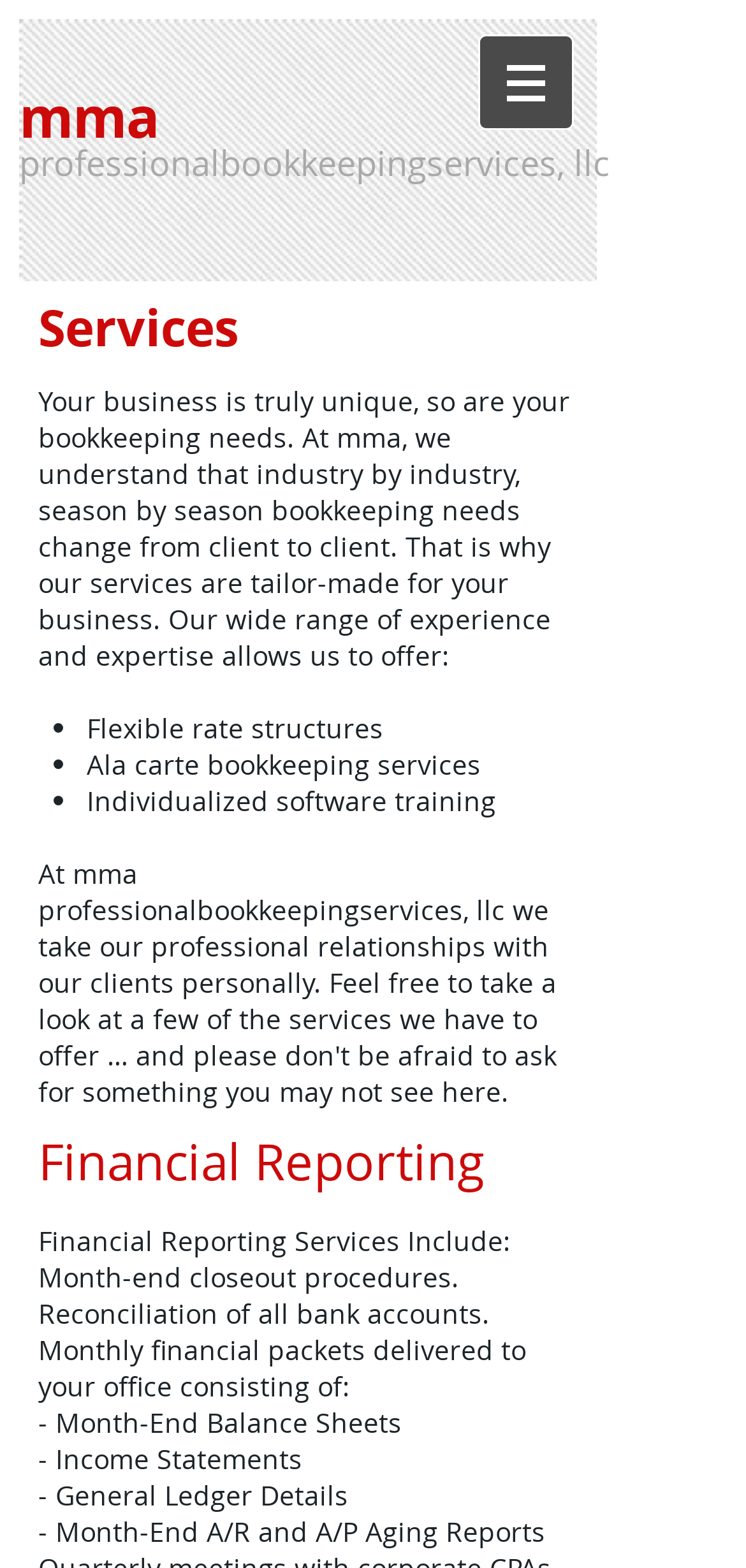Give a one-word or short phrase answer to this question: 
What is the purpose of the 'Month-End Balance Sheets'?

Part of monthly financial packets